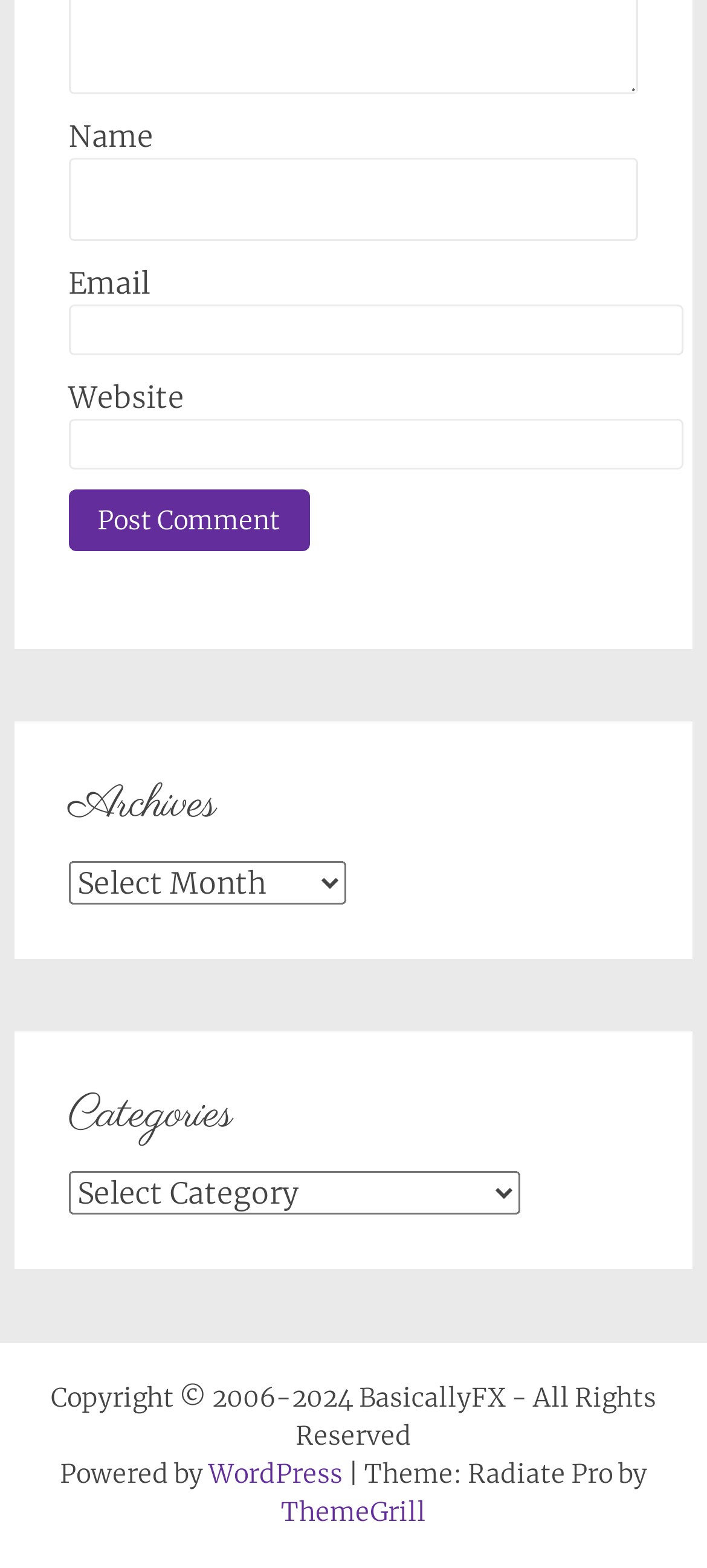Find the bounding box coordinates for the HTML element specified by: "parent_node: Email aria-describedby="email-notes" name="email"".

[0.097, 0.194, 0.966, 0.227]